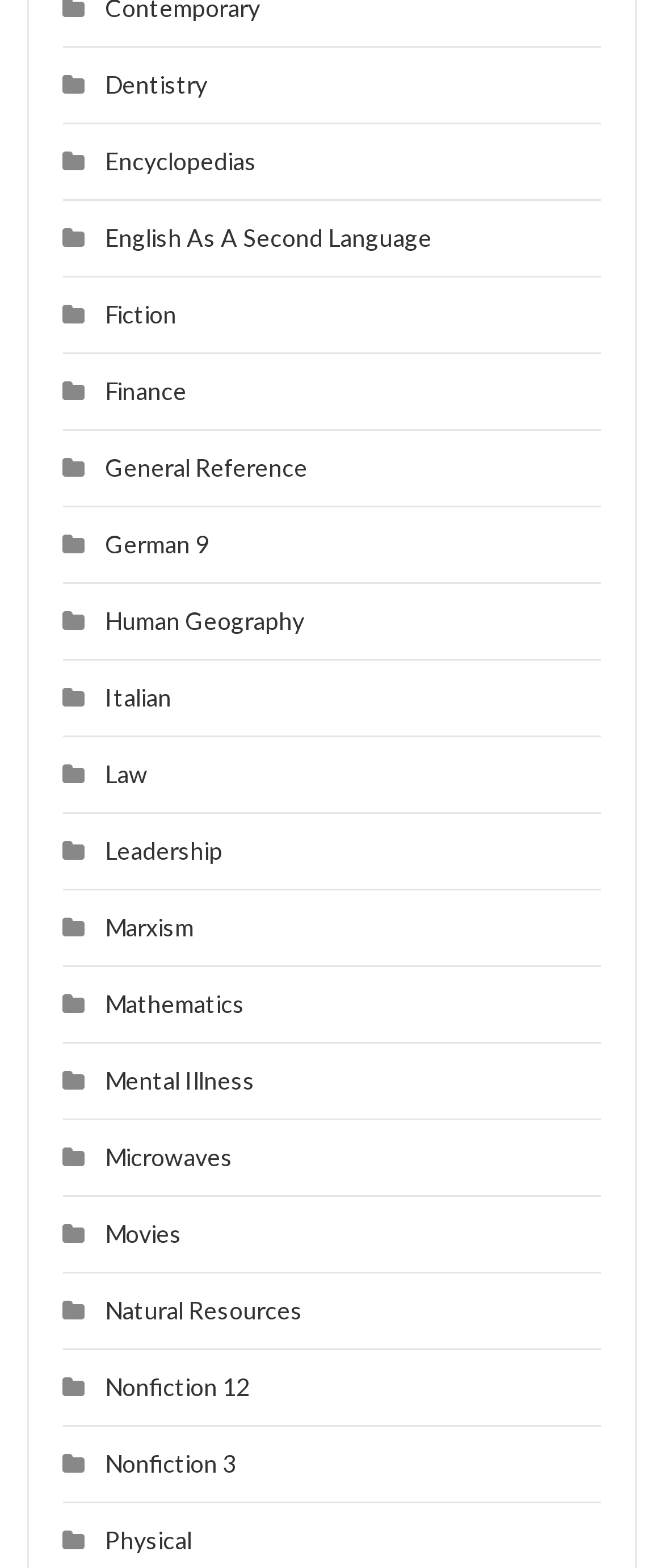Please provide a one-word or short phrase answer to the question:
How many categories are listed?

15